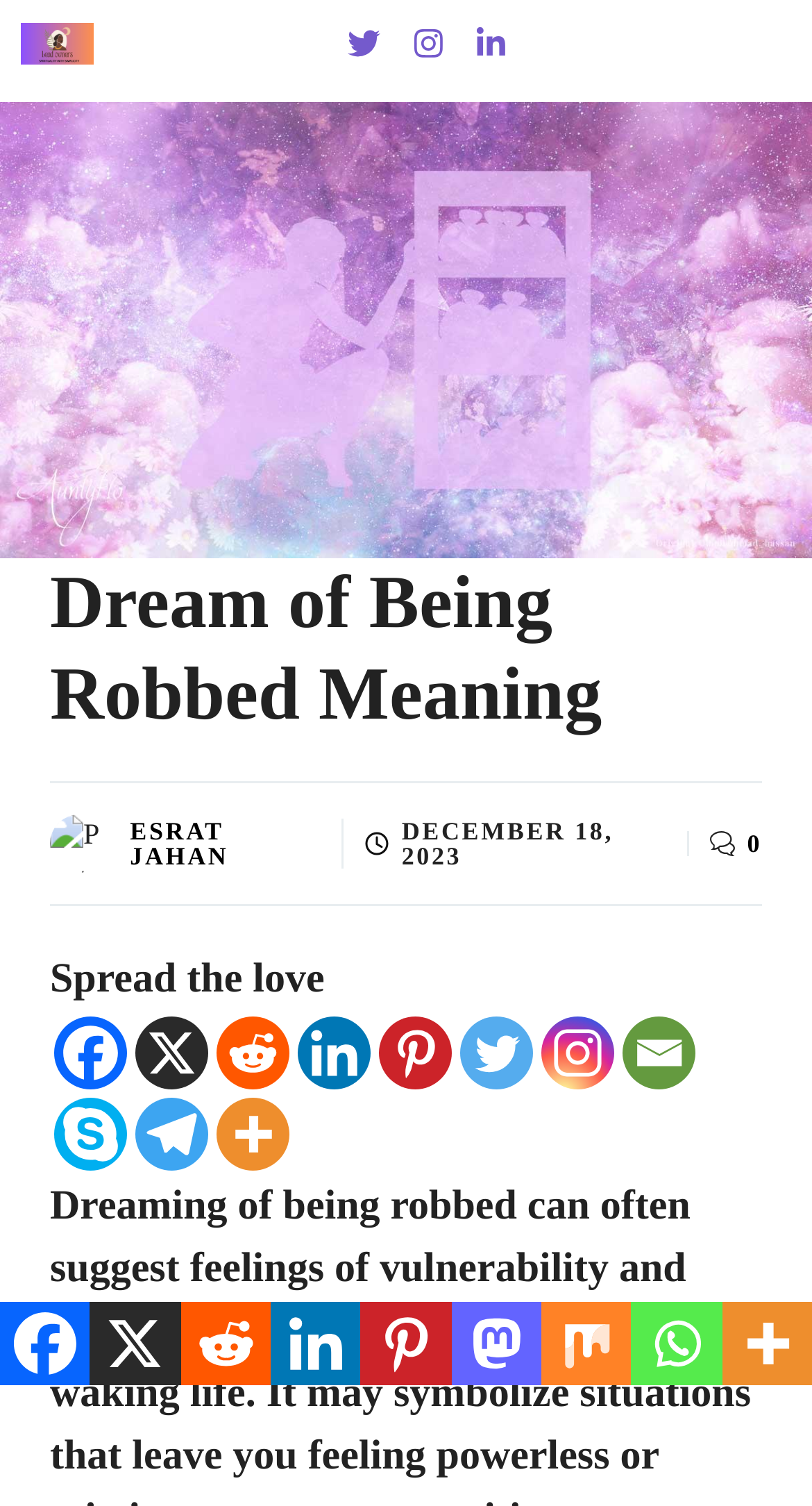Please find and report the bounding box coordinates of the element to click in order to perform the following action: "Read the article by ESRAT JAHAN". The coordinates should be expressed as four float numbers between 0 and 1, in the format [left, top, right, bottom].

[0.16, 0.542, 0.282, 0.578]